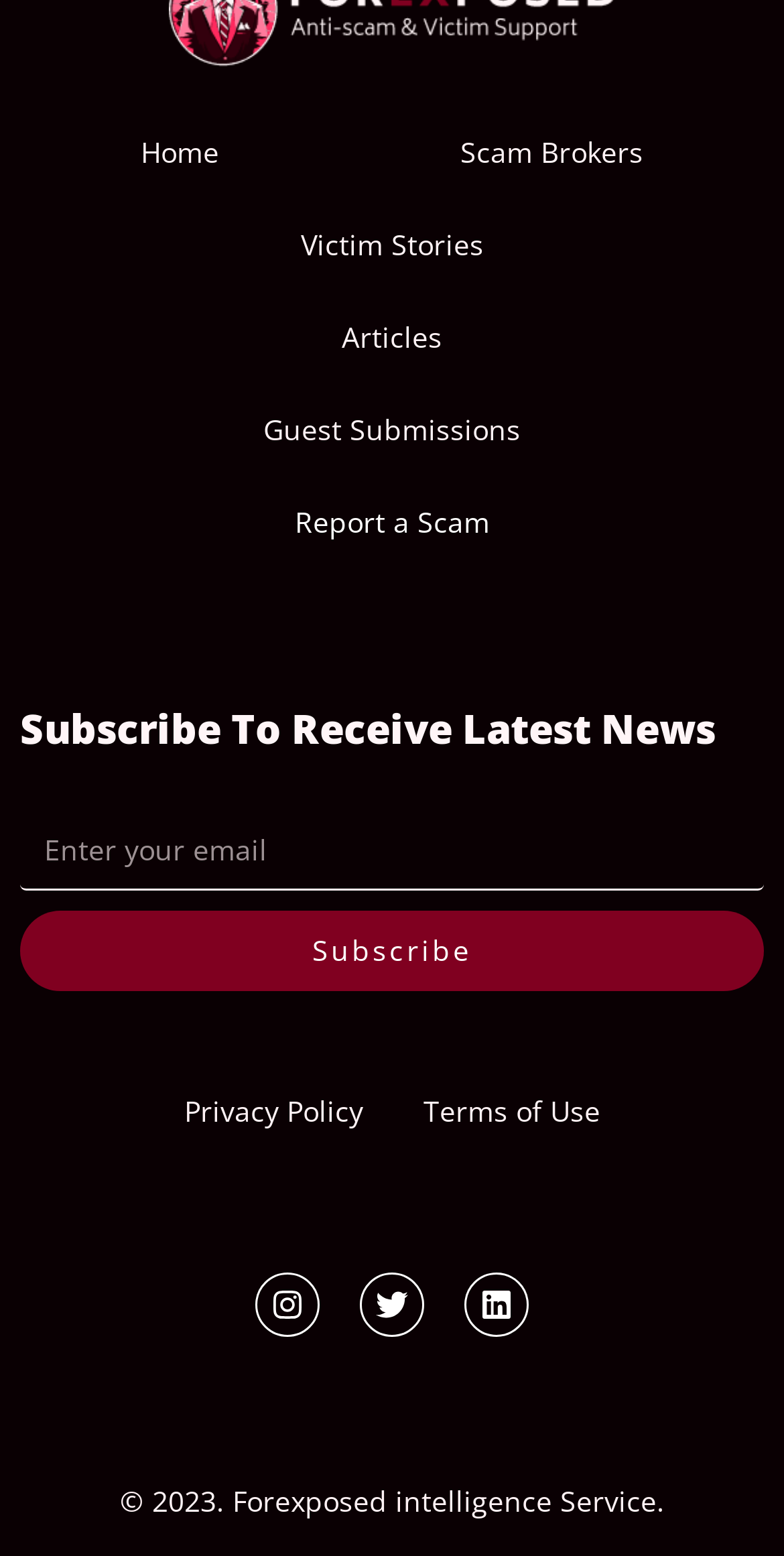Identify the bounding box for the UI element described as: "name="form_fields[email]" placeholder="Enter your email"". The coordinates should be four float numbers between 0 and 1, i.e., [left, top, right, bottom].

[0.026, 0.52, 0.974, 0.572]